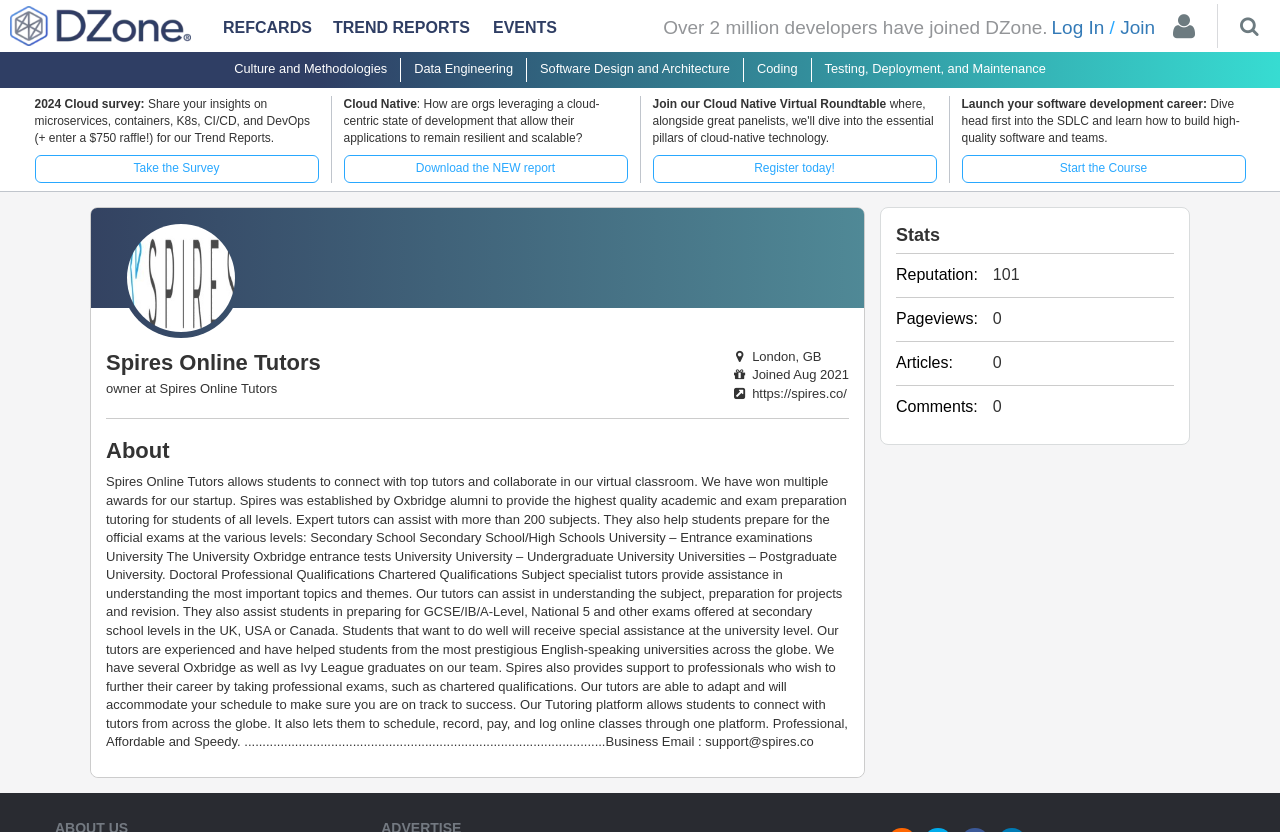Could you determine the bounding box coordinates of the clickable element to complete the instruction: "Start the Course"? Provide the coordinates as four float numbers between 0 and 1, i.e., [left, top, right, bottom].

[0.751, 0.187, 0.973, 0.219]